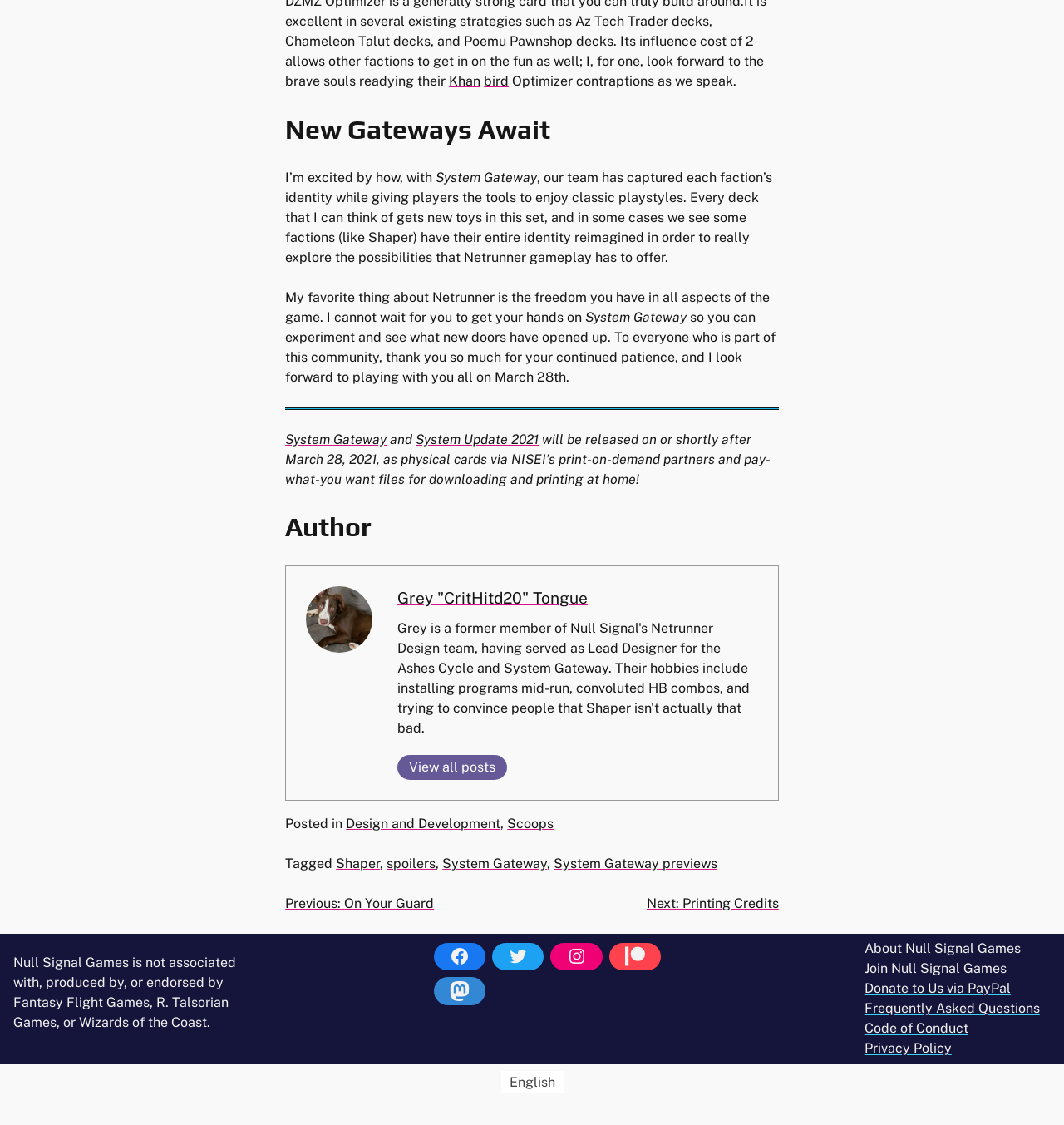Give a one-word or short phrase answer to this question: 
What is the purpose of the separator element?

To separate sections